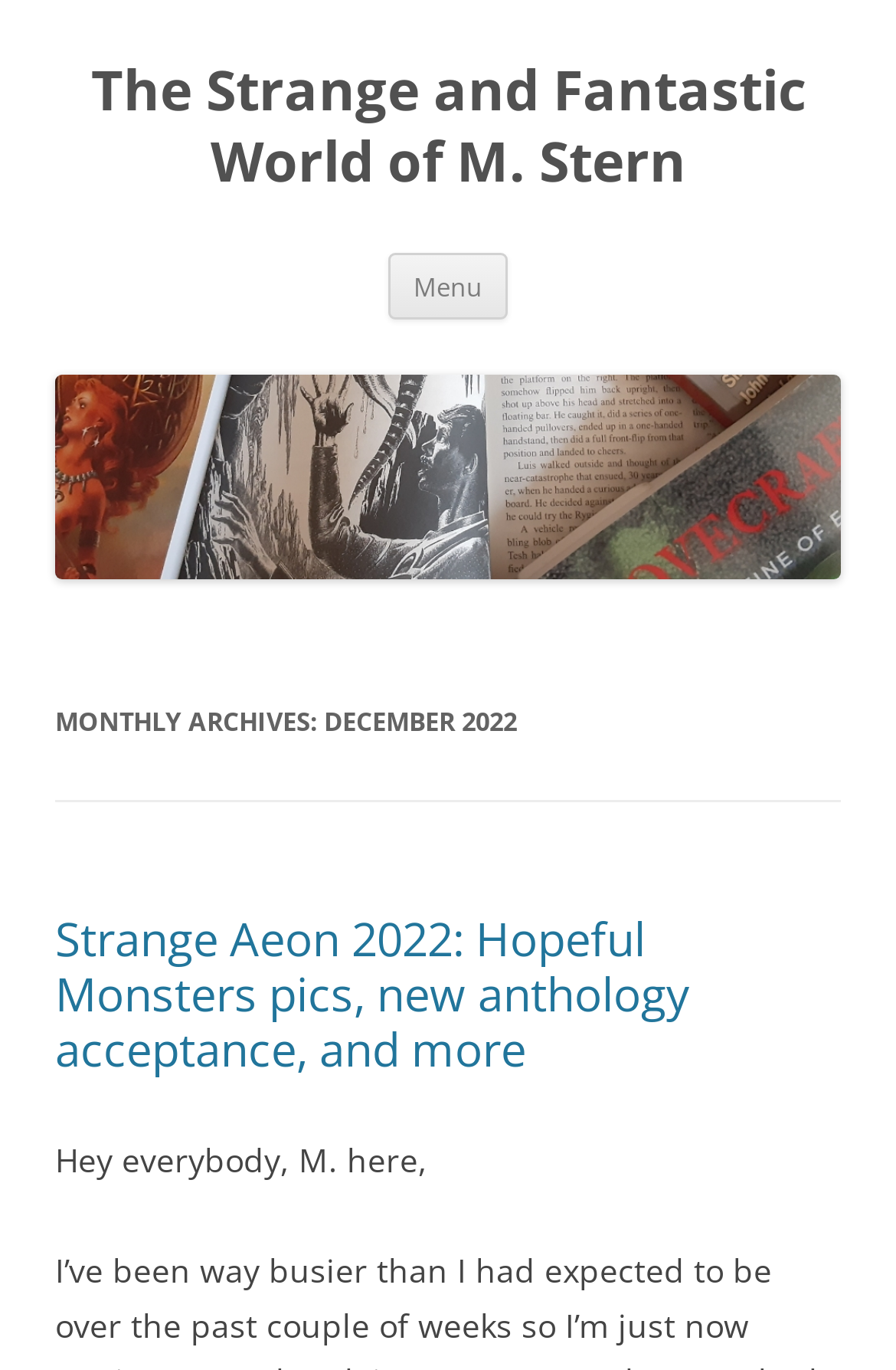Please provide a brief answer to the following inquiry using a single word or phrase:
What is the content of the image?

The Strange and Fantastic World of M. Stern